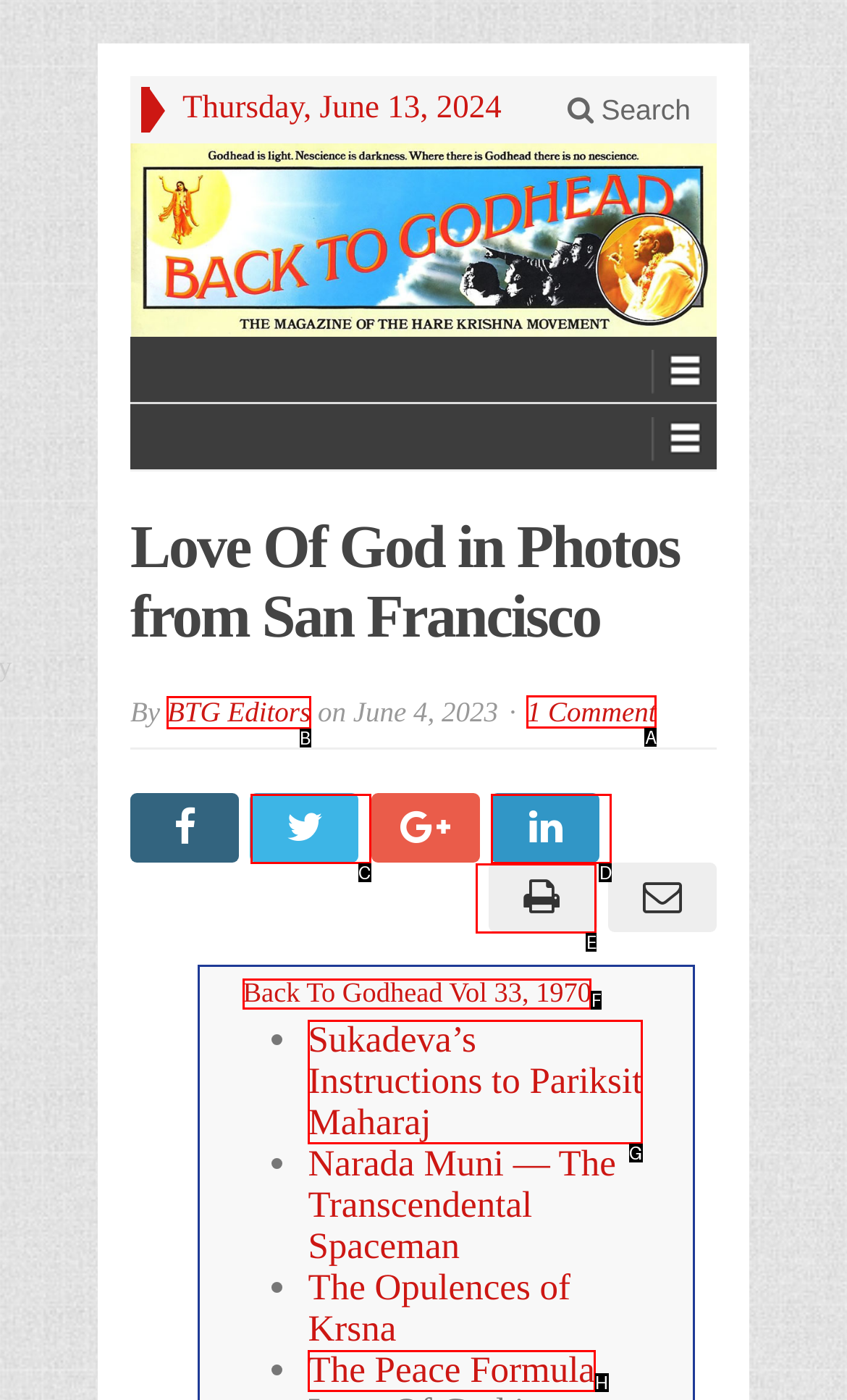Tell me the letter of the UI element to click in order to accomplish the following task: View comments
Answer with the letter of the chosen option from the given choices directly.

A